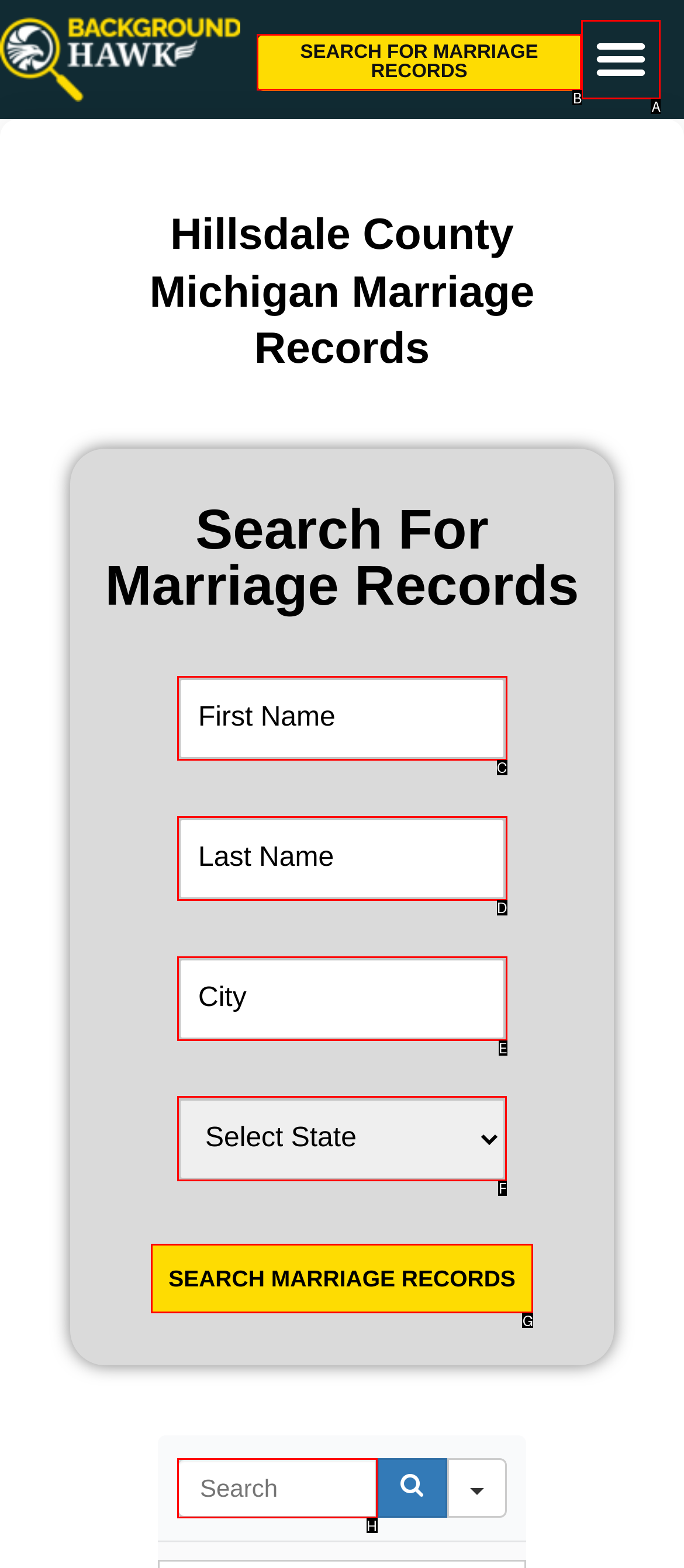For the given instruction: Select an option from the combobox, determine which boxed UI element should be clicked. Answer with the letter of the corresponding option directly.

F